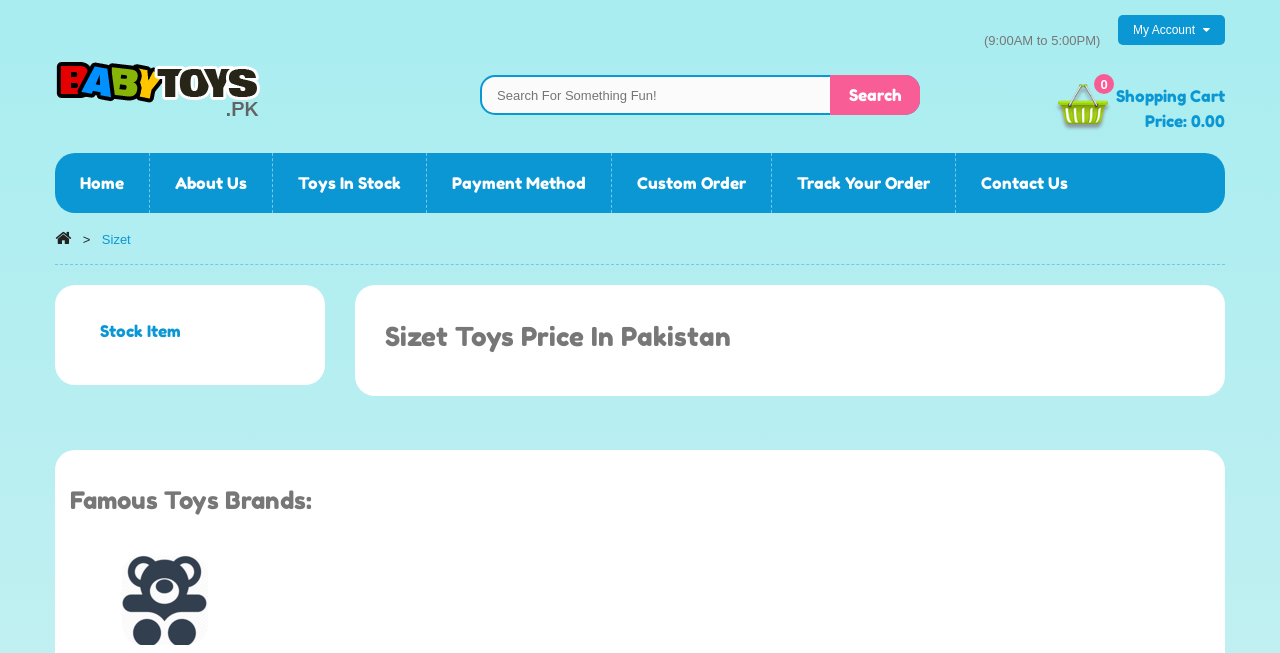Please identify the bounding box coordinates of the element's region that I should click in order to complete the following instruction: "view toys in stock". The bounding box coordinates consist of four float numbers between 0 and 1, i.e., [left, top, right, bottom].

[0.213, 0.001, 0.333, 0.093]